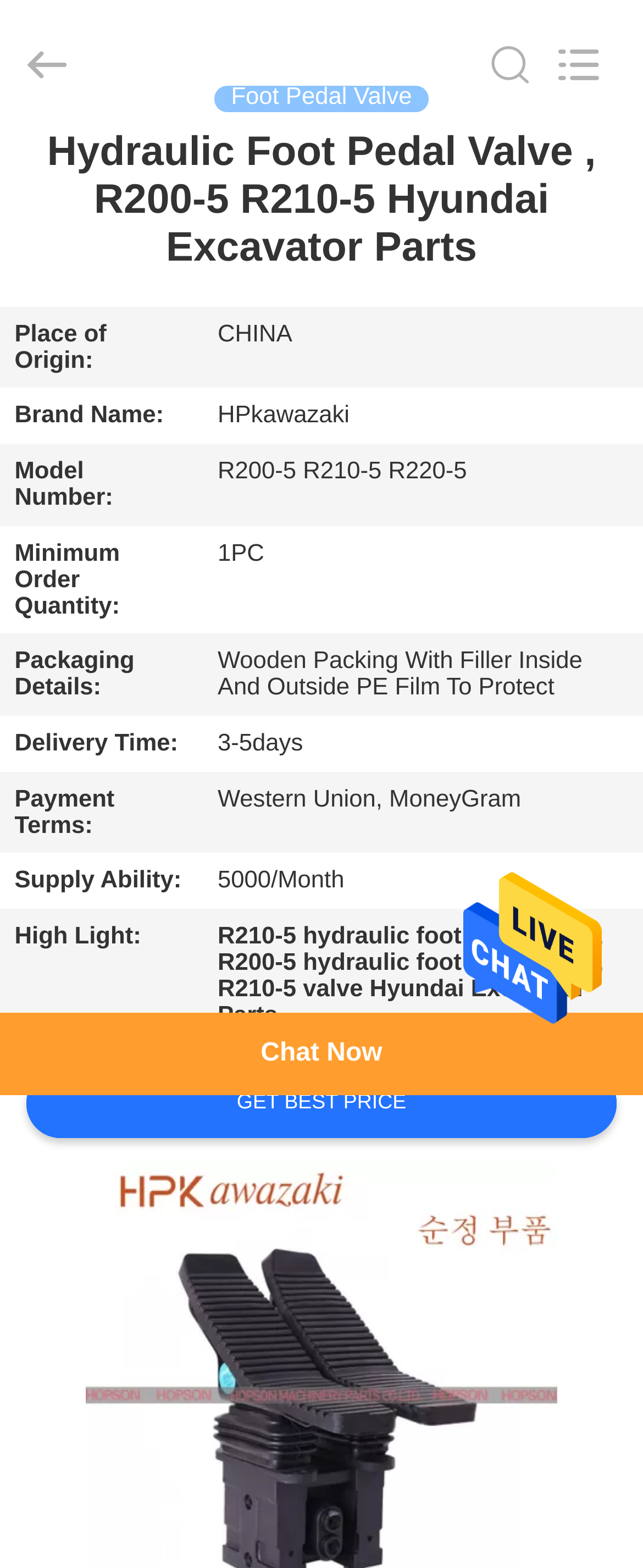Determine the bounding box coordinates of the region I should click to achieve the following instruction: "Chat with customer support". Ensure the bounding box coordinates are four float numbers between 0 and 1, i.e., [left, top, right, bottom].

[0.0, 0.646, 1.0, 0.698]